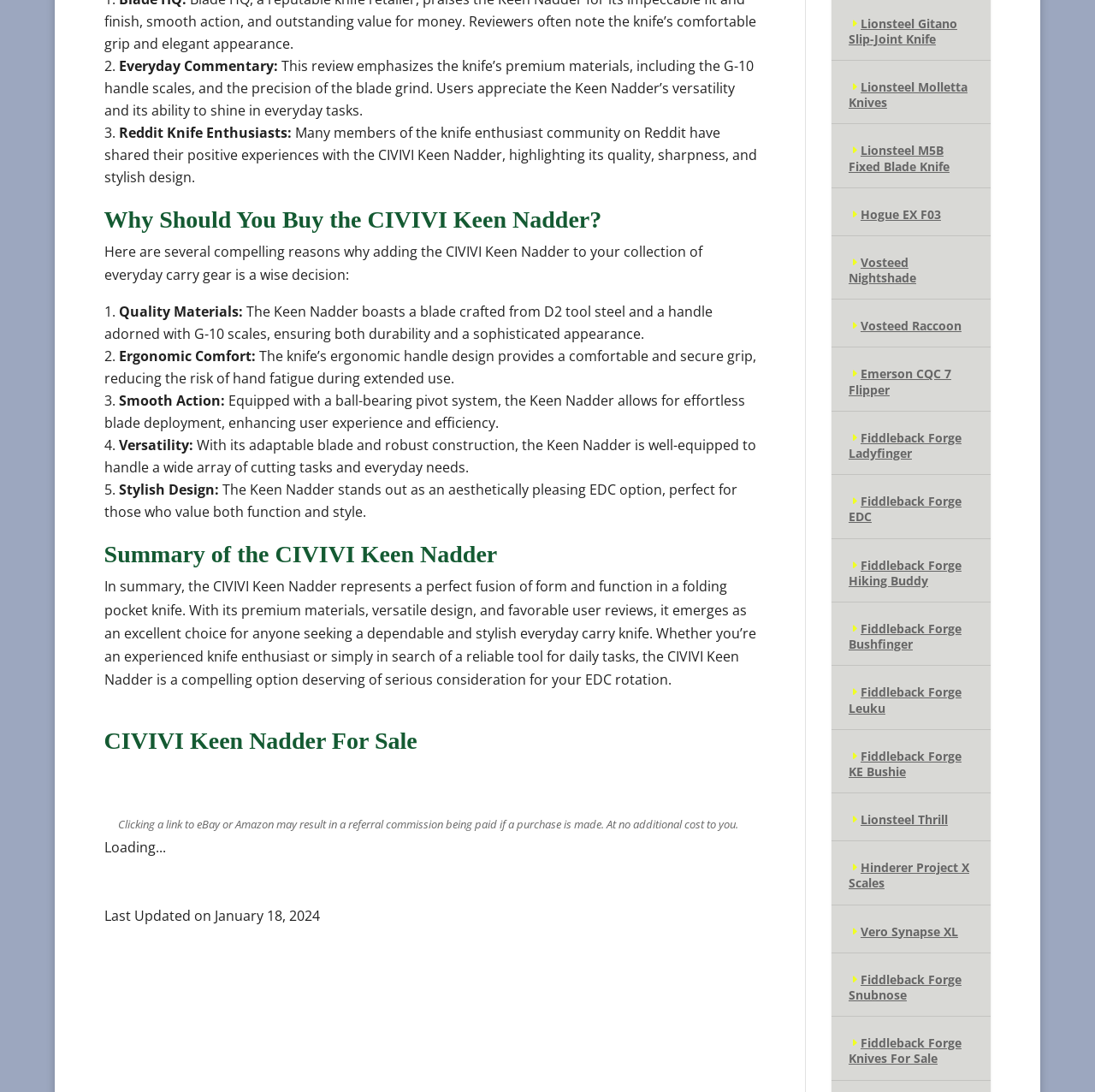What is the design of the knife's handle?
Please answer the question as detailed as possible based on the image.

The design of the knife's handle can be found in the section 'Ergonomic Comfort:' where it is mentioned that 'The knife’s ergonomic handle design provides a comfortable and secure grip...'.